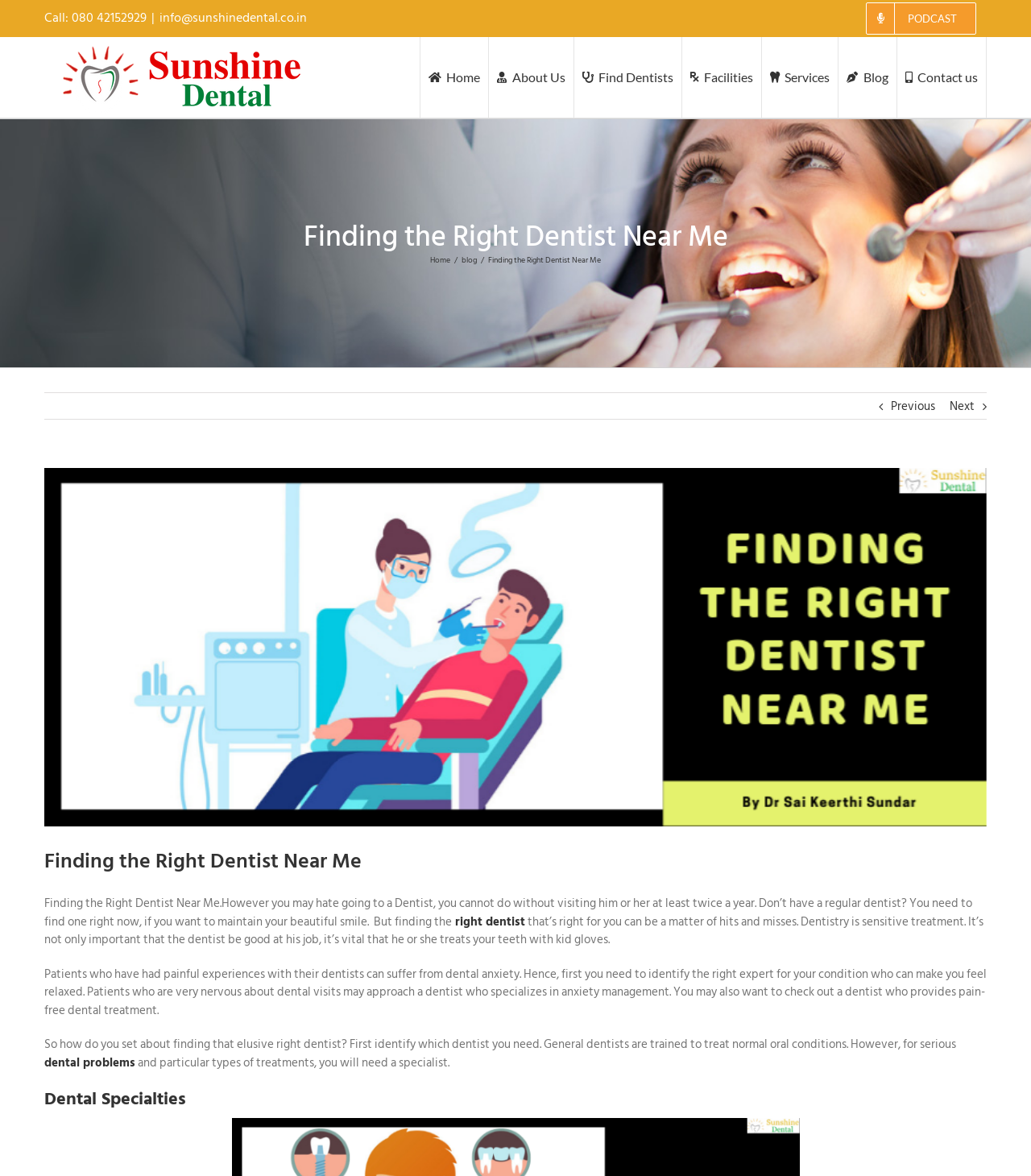Locate the bounding box coordinates of the segment that needs to be clicked to meet this instruction: "Call the dentist".

[0.043, 0.006, 0.142, 0.024]